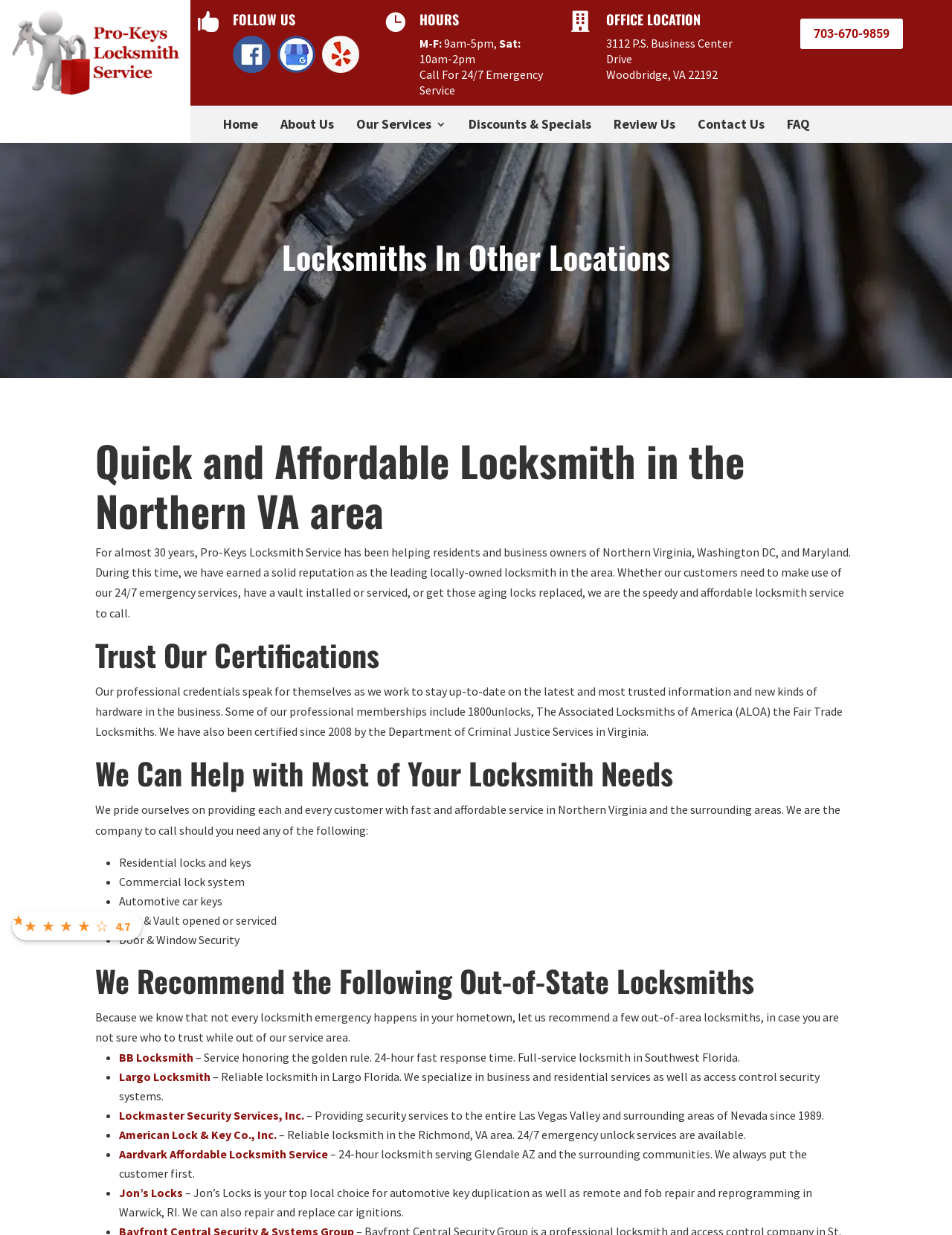What types of services does the locksmith service offer?
Analyze the image and deliver a detailed answer to the question.

The types of services offered by the locksmith service can be found in the 'We Can Help with Most of Your Locksmith Needs' section of the webpage, which lists several services including 'Residential locks and keys', 'Commercial lock system', 'Automotive car keys', and more.